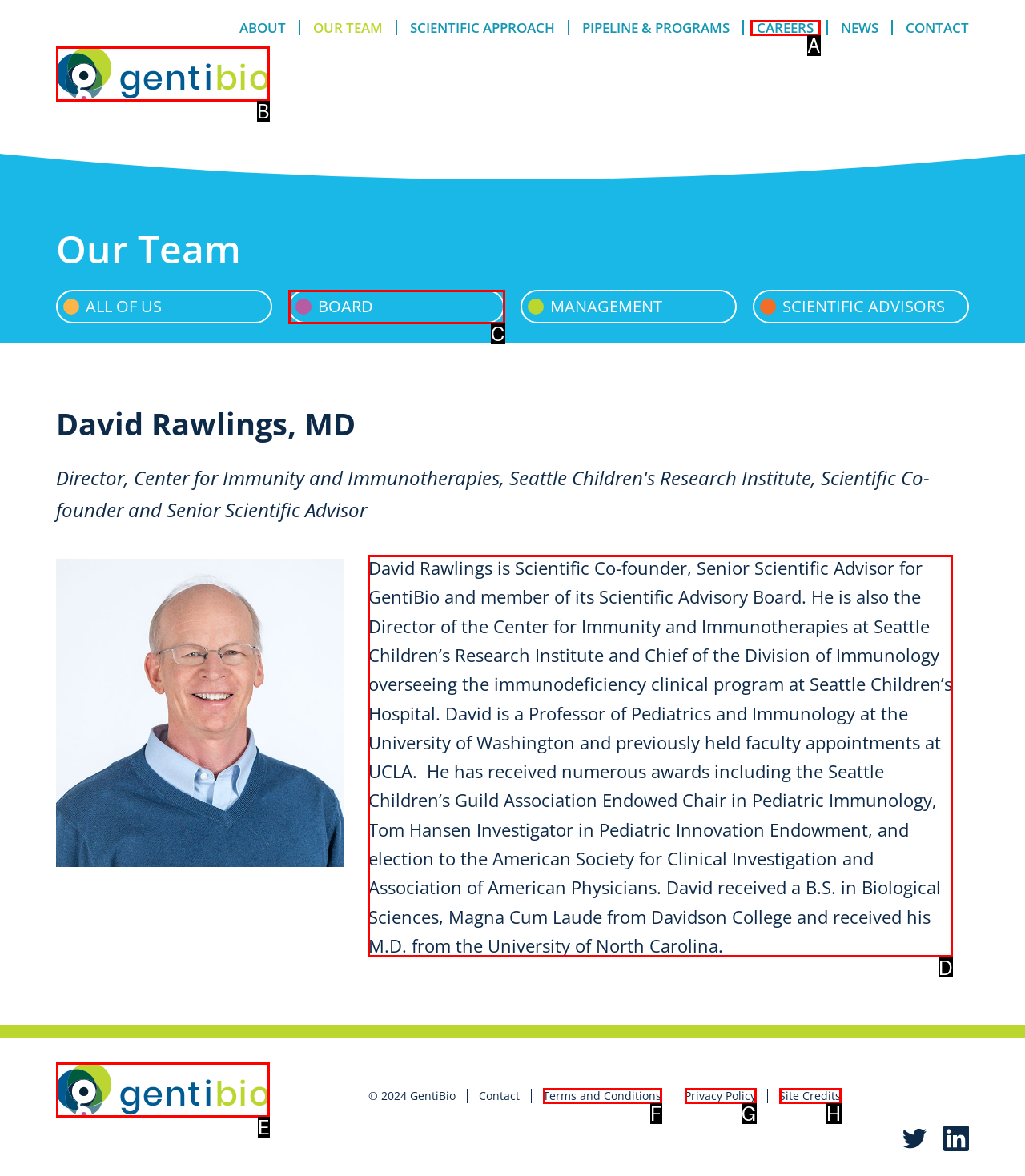Identify the letter of the option to click in order to Read more about David Rawlings' bio. Answer with the letter directly.

D